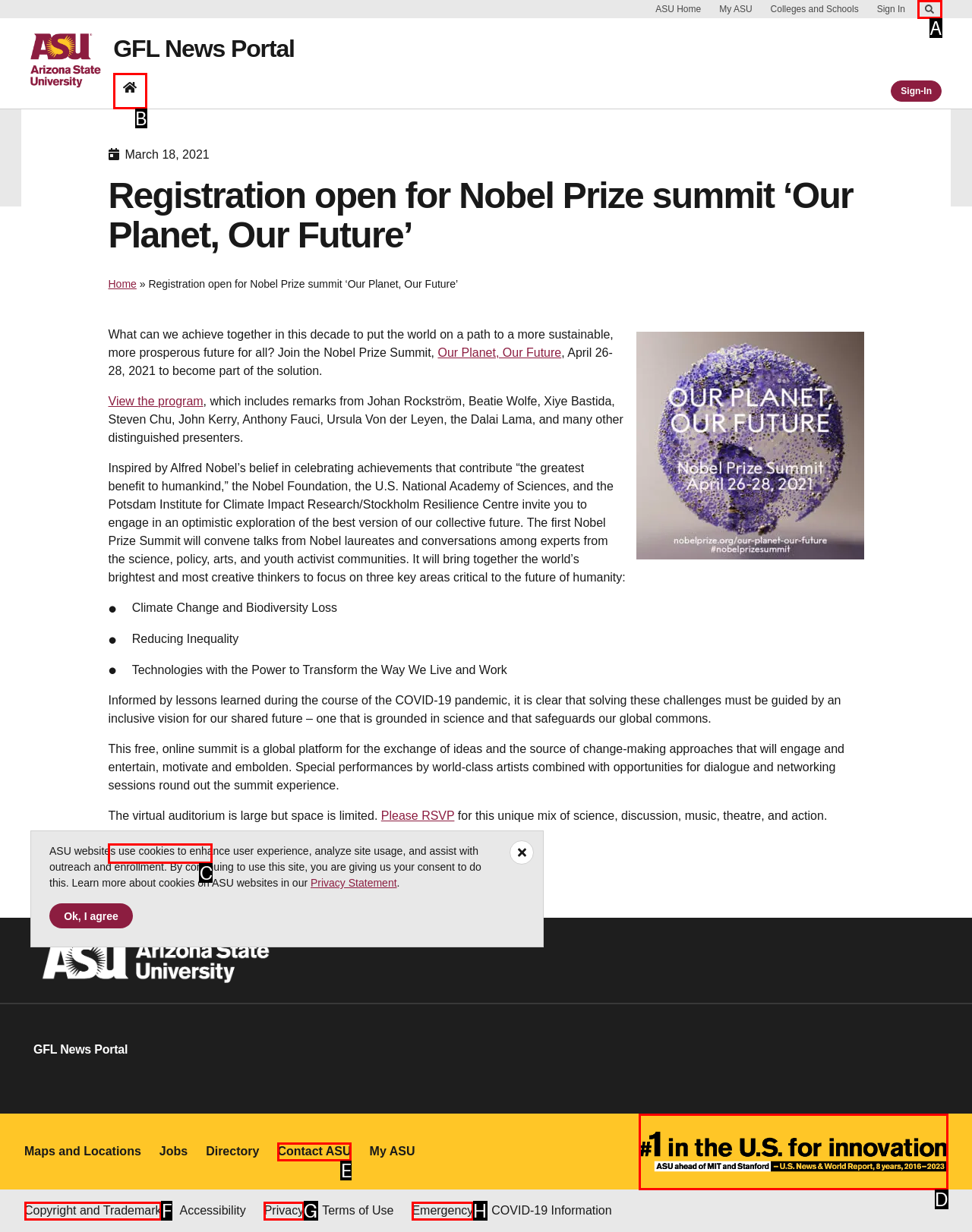Find the option you need to click to complete the following instruction: Search ASU
Answer with the corresponding letter from the choices given directly.

A